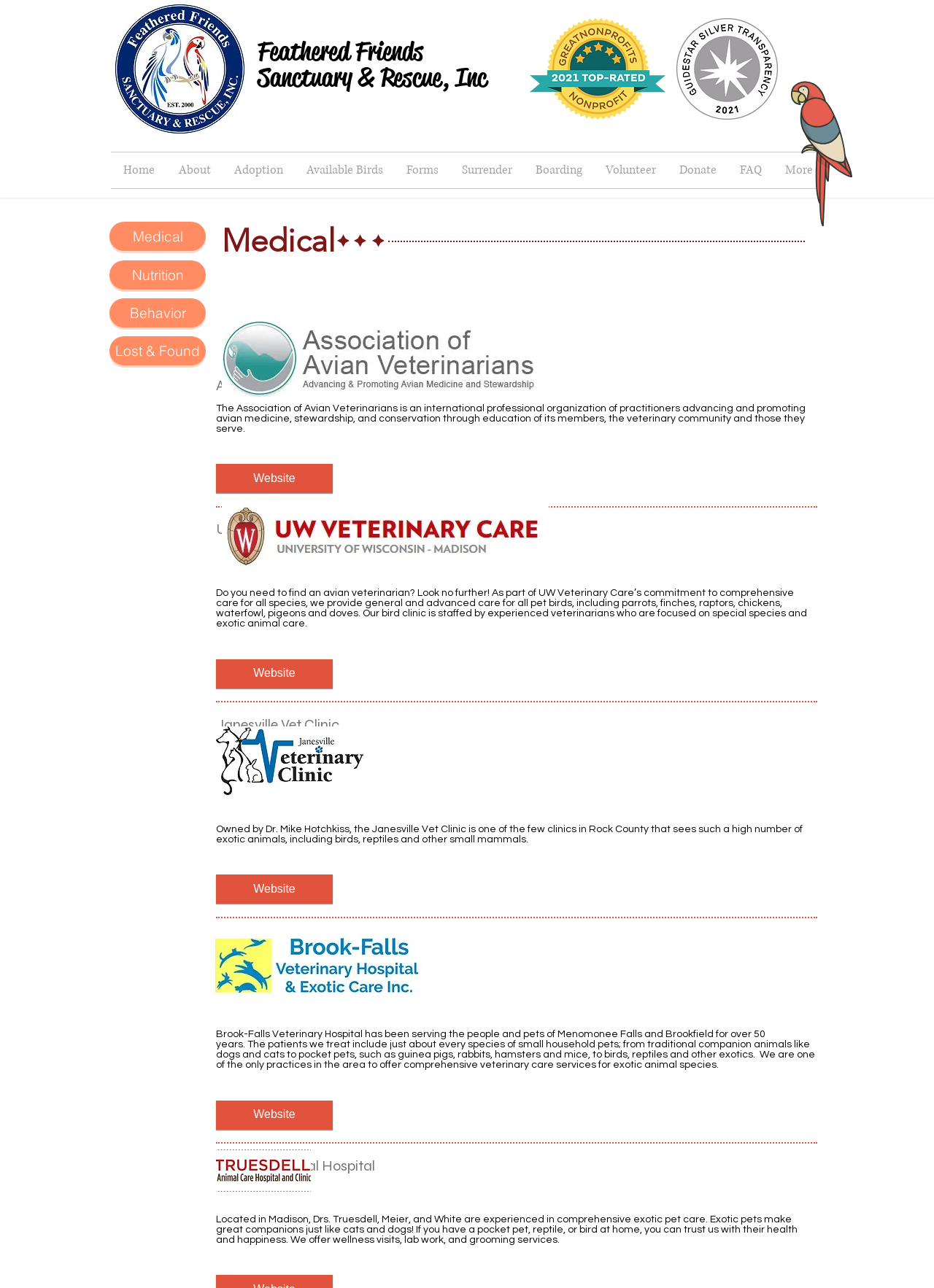Answer the question using only one word or a concise phrase: What is the purpose of the Association of Avian Veterinarians?

Advancing and promoting avian medicine